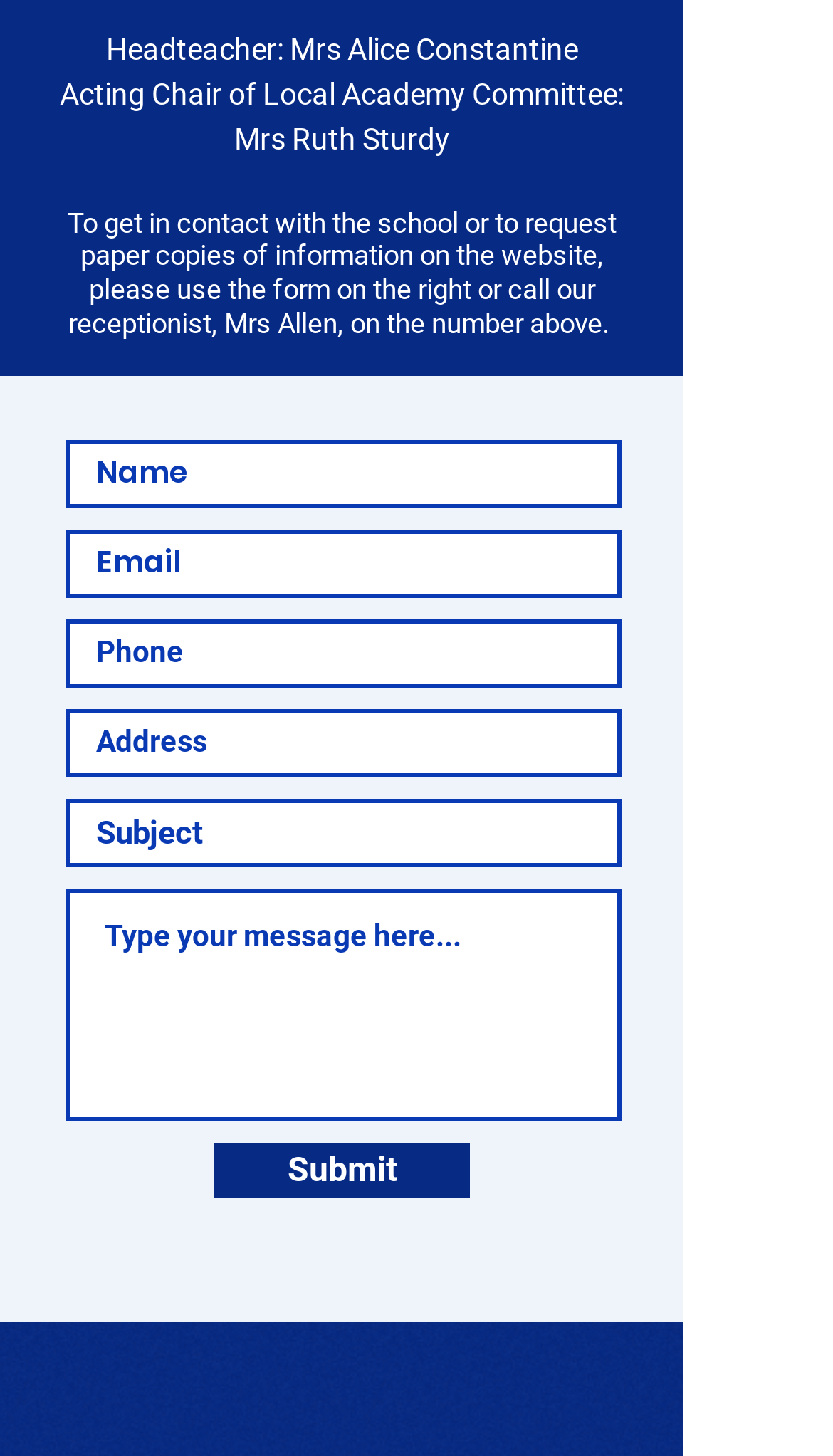Identify the bounding box coordinates for the UI element that matches this description: "Submit".

[0.256, 0.785, 0.564, 0.823]